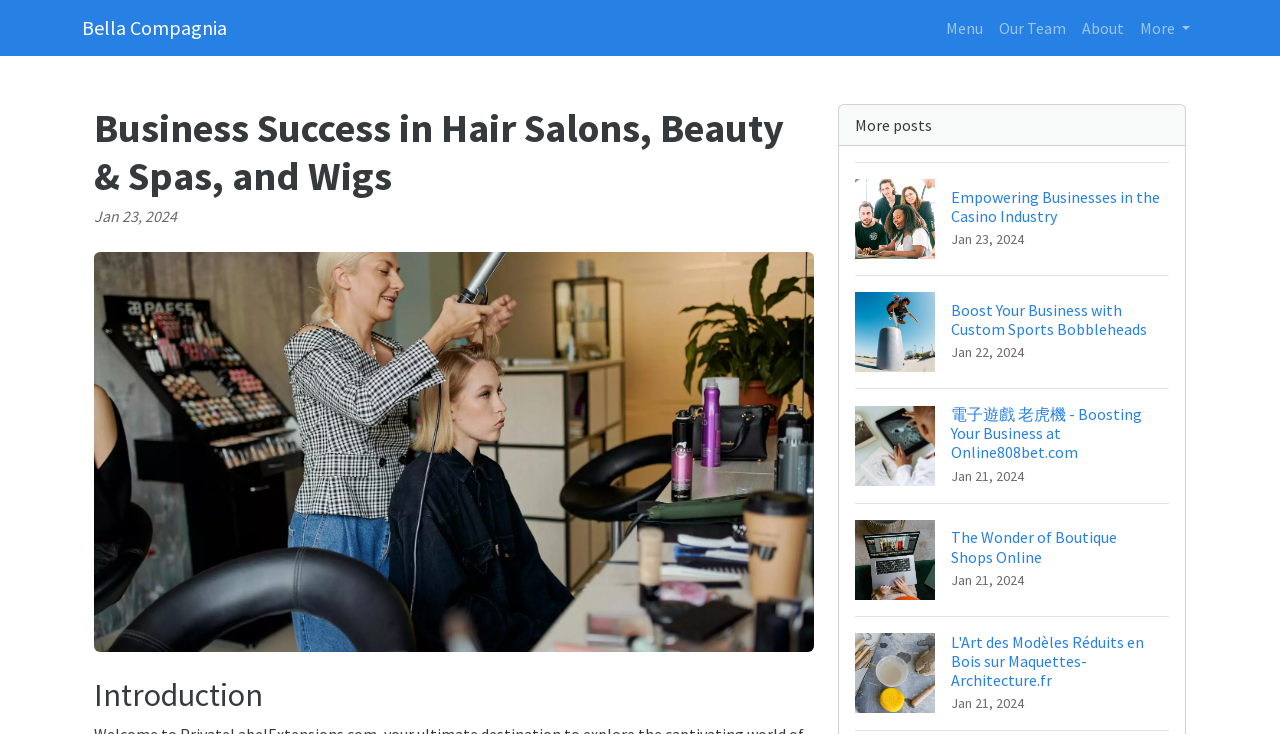Please identify the bounding box coordinates of the element I should click to complete this instruction: 'Click on the 'Our Team' link'. The coordinates should be given as four float numbers between 0 and 1, like this: [left, top, right, bottom].

[0.774, 0.011, 0.839, 0.065]